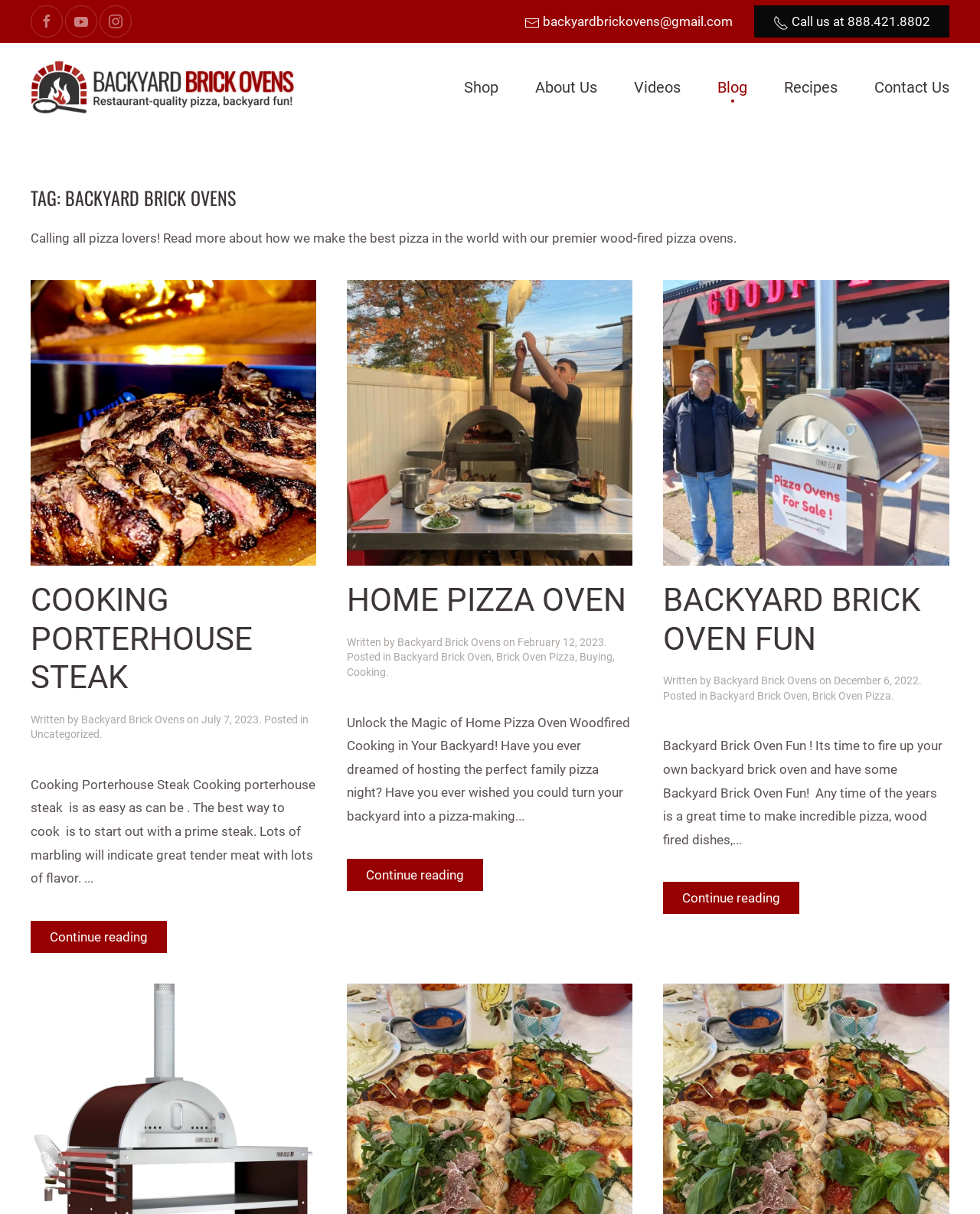Locate the bounding box coordinates of the element to click to perform the following action: 'Click on the 'WELCOME' link'. The coordinates should be given as four float values between 0 and 1, in the form of [left, top, right, bottom].

None